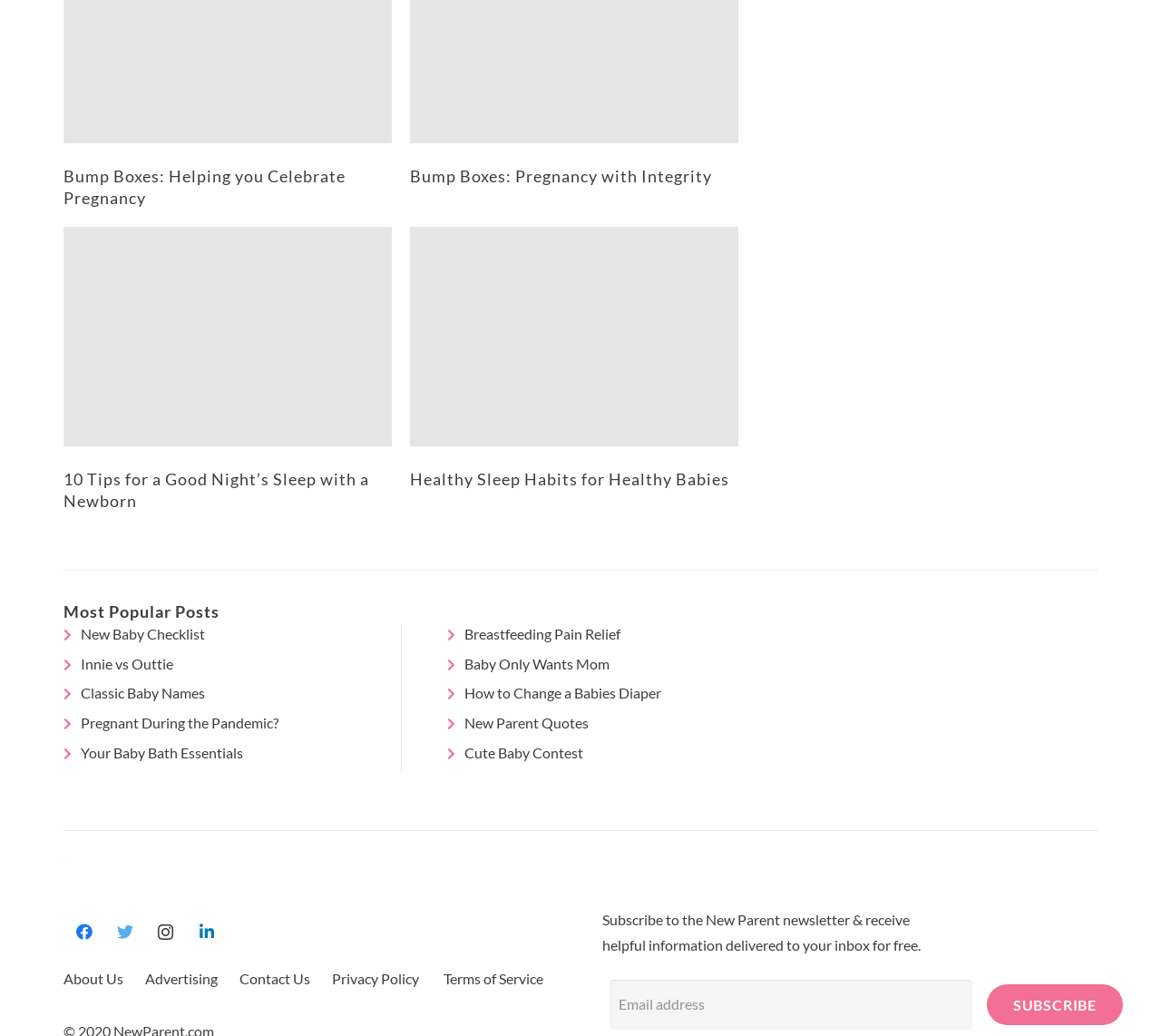Utilize the information from the image to answer the question in detail:
What is the purpose of the textbox at the bottom of the page?

The textbox at the bottom of the page is labeled 'Email*' and has a 'Subscribe' button next to it, indicating that its purpose is to allow users to subscribe to a newsletter.